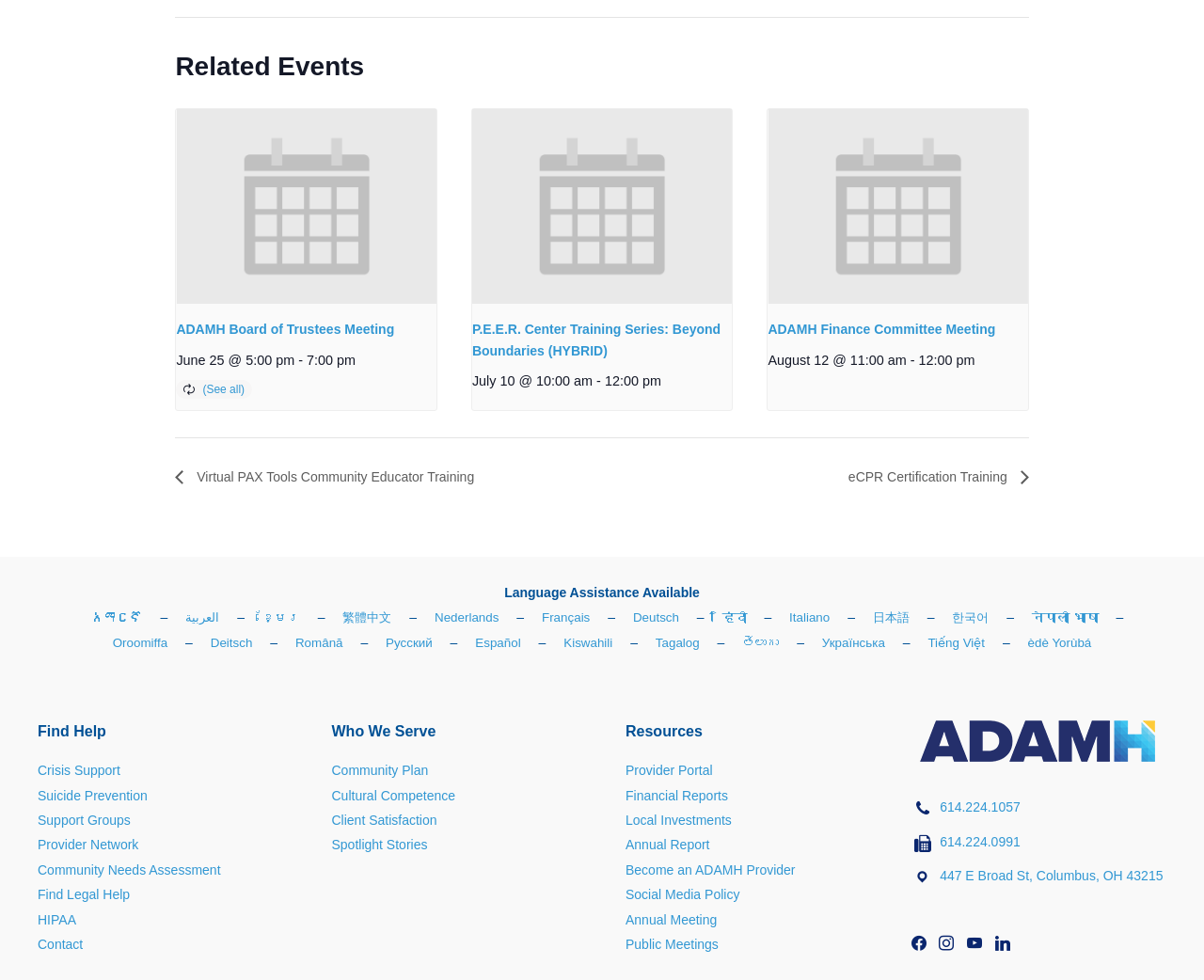Find the bounding box coordinates for the HTML element described in this sentence: "Contact". Provide the coordinates as four float numbers between 0 and 1, in the format [left, top, right, bottom].

[0.031, 0.956, 0.069, 0.972]